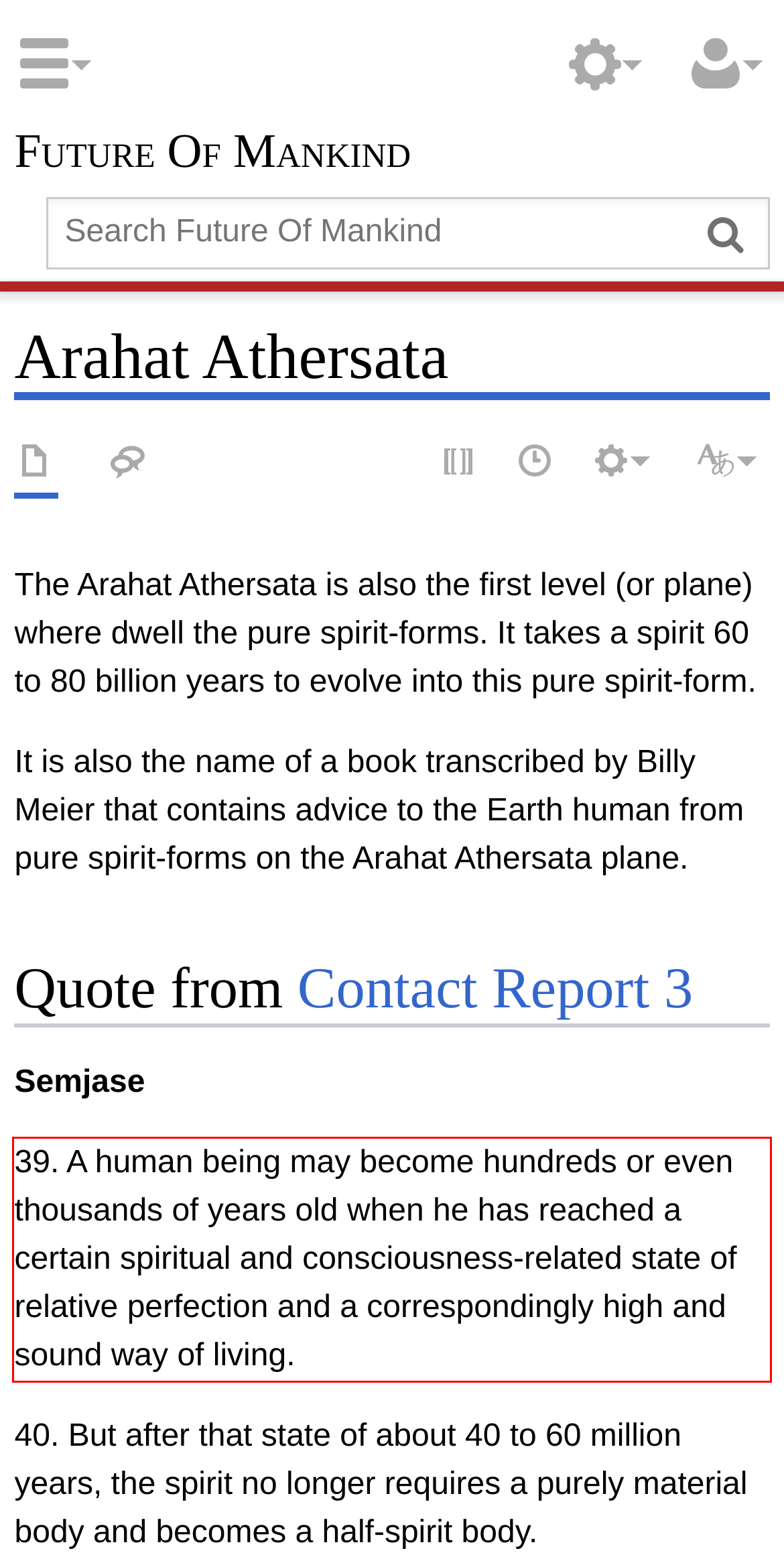Identify and extract the text within the red rectangle in the screenshot of the webpage.

39. A human being may become hundreds or even thousands of years old when he has reached a certain spiritual and consciousness-related state of relative perfection and a correspondingly high and sound way of living.